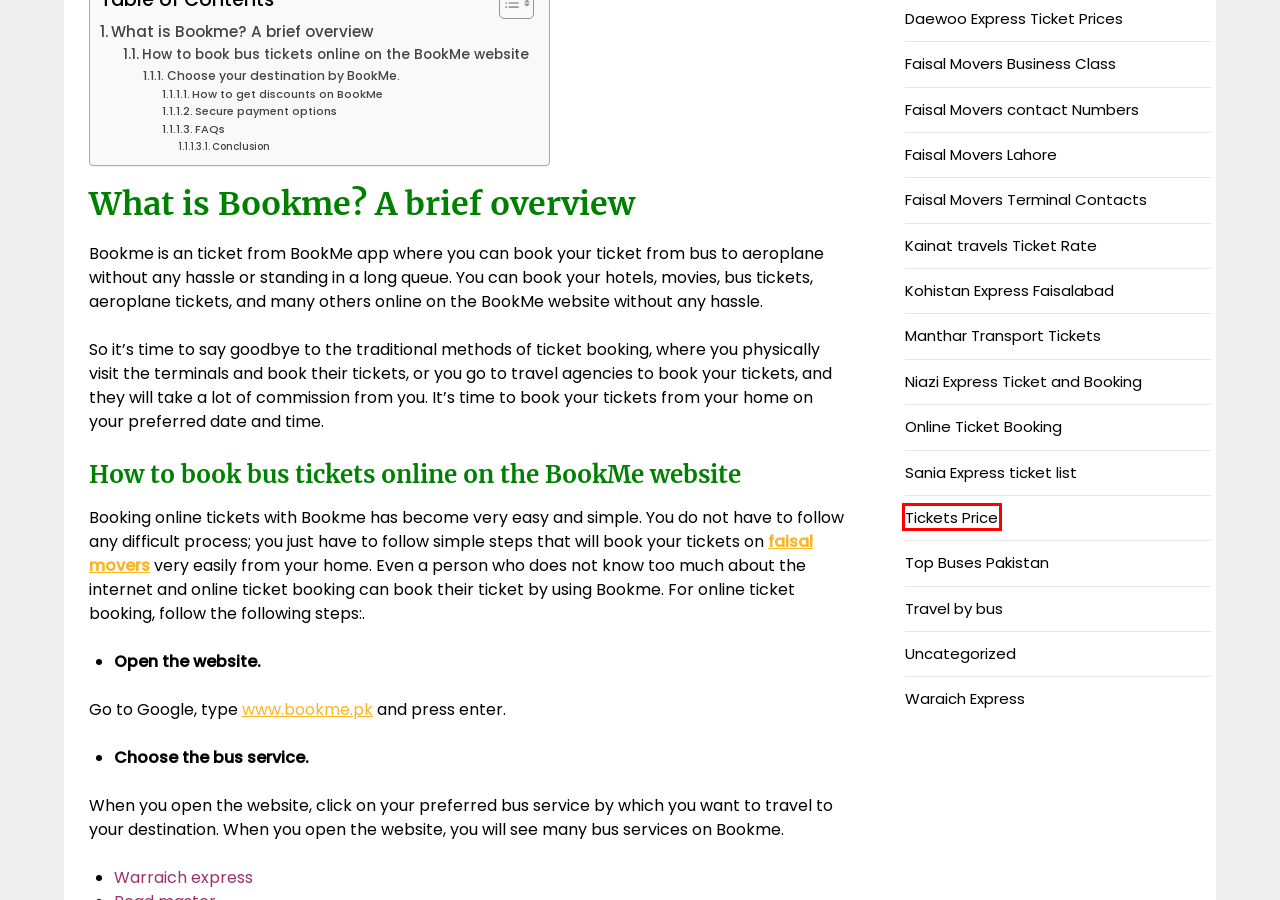A screenshot of a webpage is given with a red bounding box around a UI element. Choose the description that best matches the new webpage shown after clicking the element within the red bounding box. Here are the candidates:
A. Sania Express ticket list Archives - Faisal Movers
B. Top Buses Pakistan Archives - Faisal Movers
C. Manthar Transport Tickets Archives - Faisal Movers
D. Tickets Price Archives - Faisal Movers
E. Online Tickets Booking, Pakistan's #1 E Ticketing Platform | Bookme
F. Kainat travels Ticket Rate Archives - Faisal Movers
G. Uncategorized Archives - Faisal Movers
H. Faisal Movers Business Class Archives - Faisal Movers

D